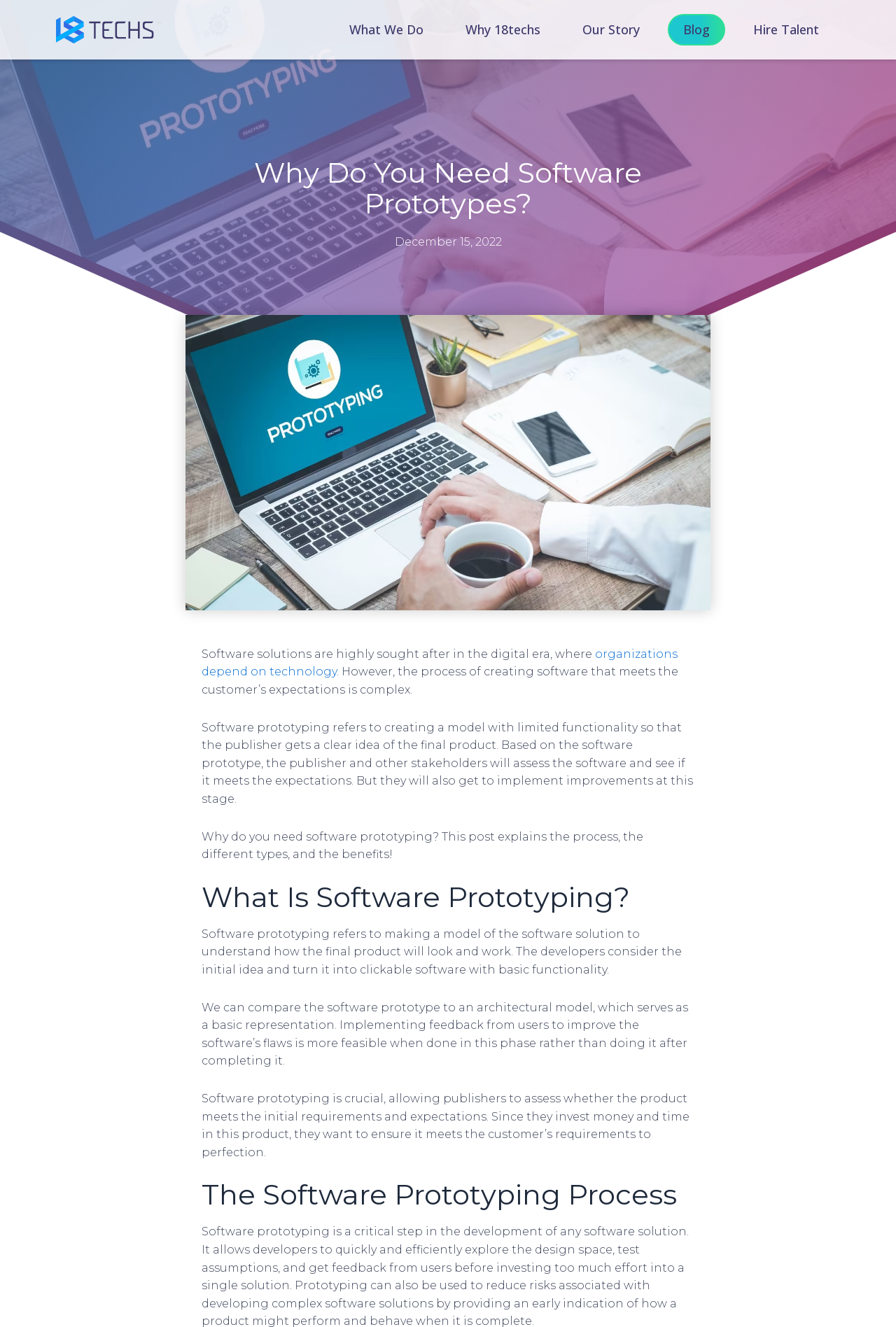Respond to the following question using a concise word or phrase: 
What is the company name?

18Techs